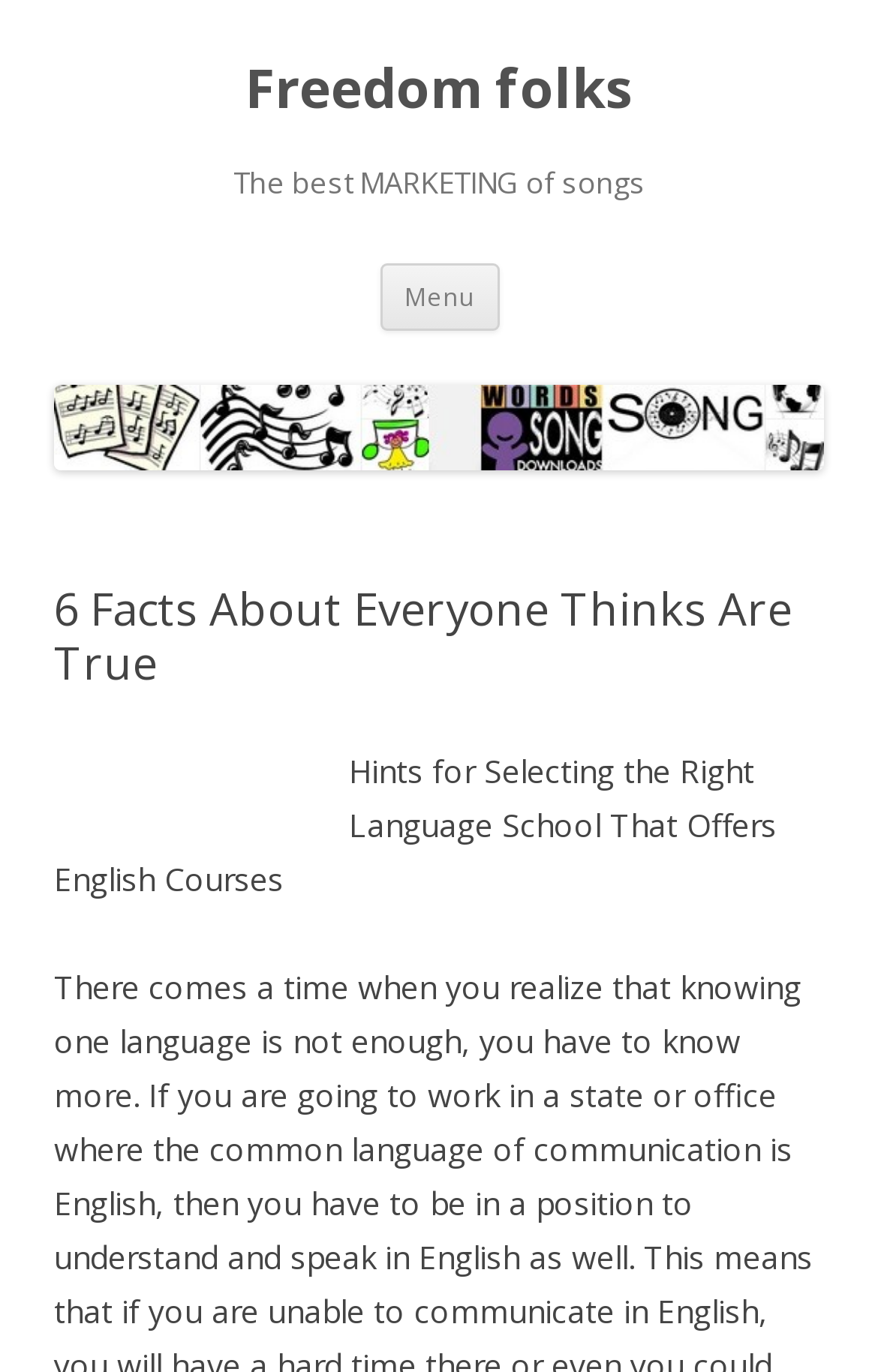Use a single word or phrase to answer the question:
What is the text of the static text element below the image?

Hints for Selecting the Right Language School That Offers English Courses